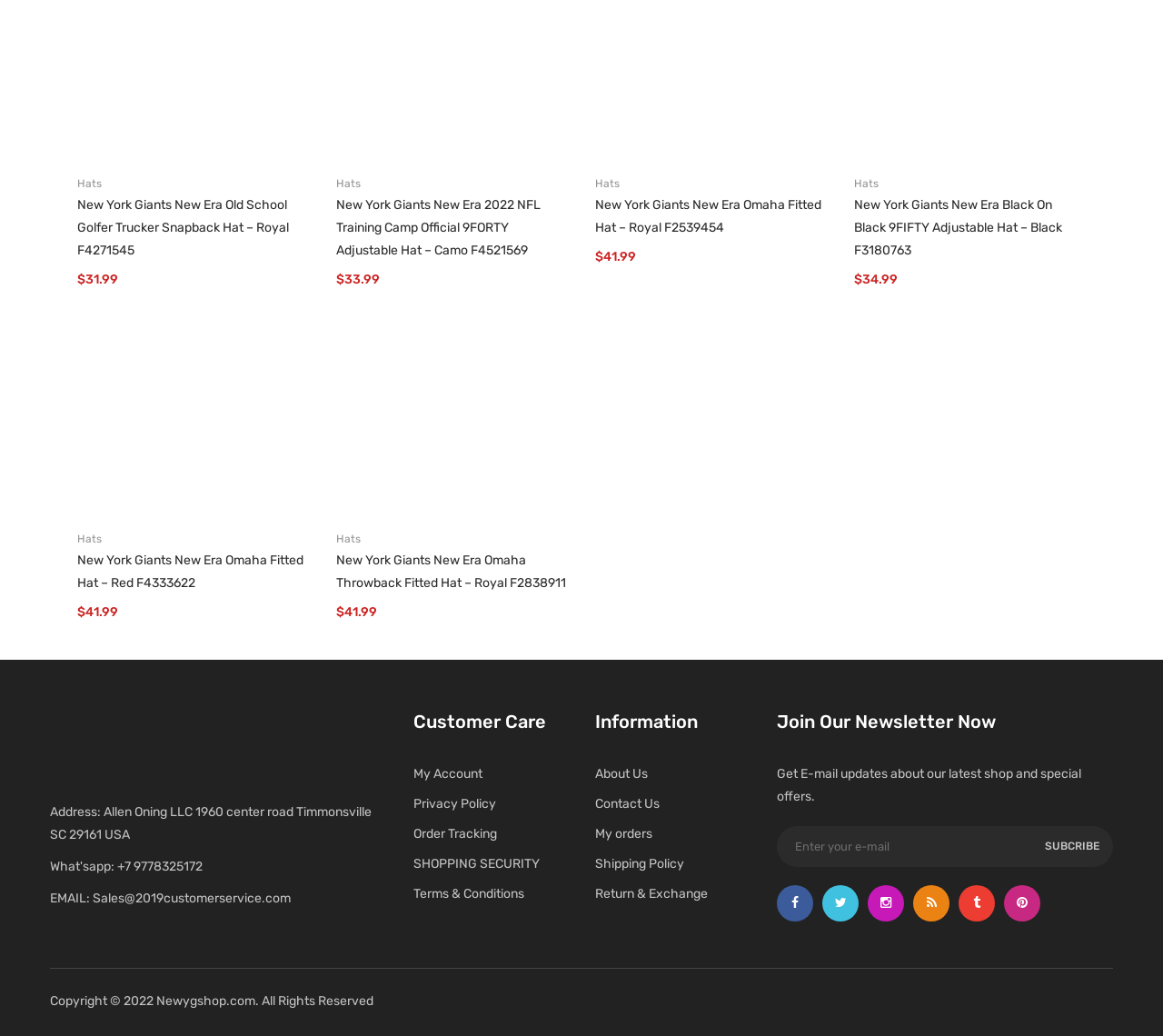Pinpoint the bounding box coordinates of the element to be clicked to execute the instruction: "Leave a comment".

None